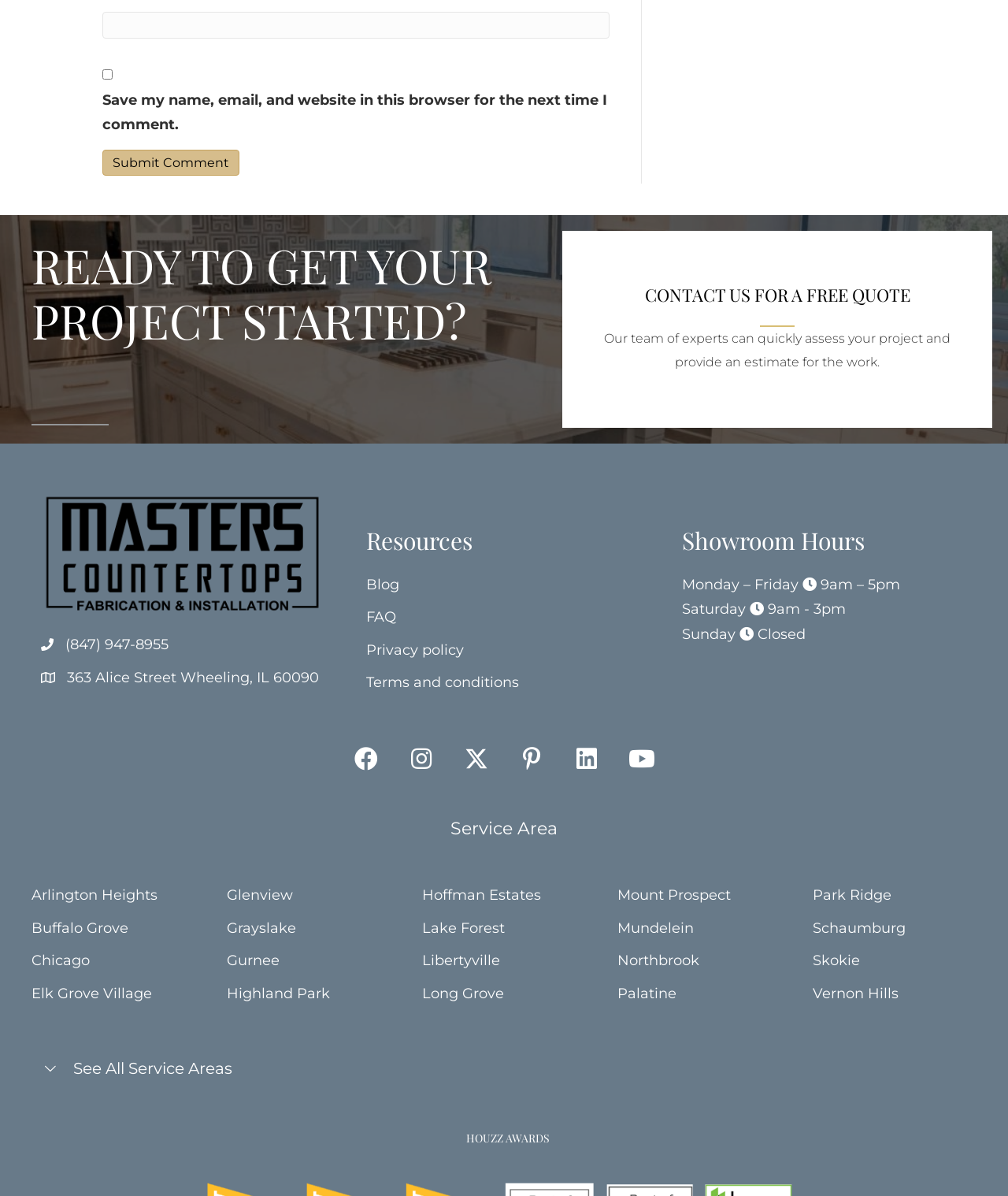Locate the bounding box coordinates of the clickable area to execute the instruction: "Read about Barnard 252, The Dolphin Nebula". Provide the coordinates as four float numbers between 0 and 1, represented as [left, top, right, bottom].

None